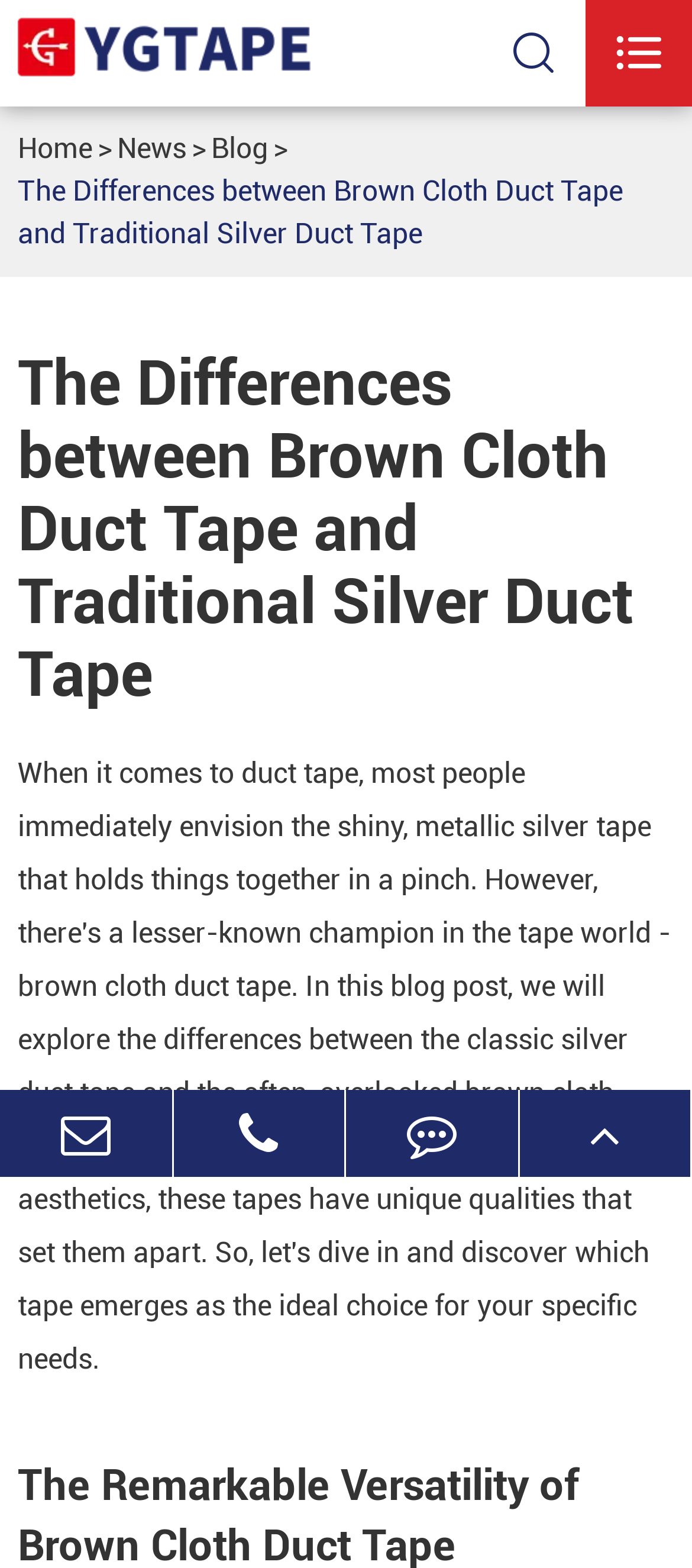Pinpoint the bounding box coordinates of the clickable element to carry out the following instruction: "go to home page."

[0.026, 0.082, 0.133, 0.109]